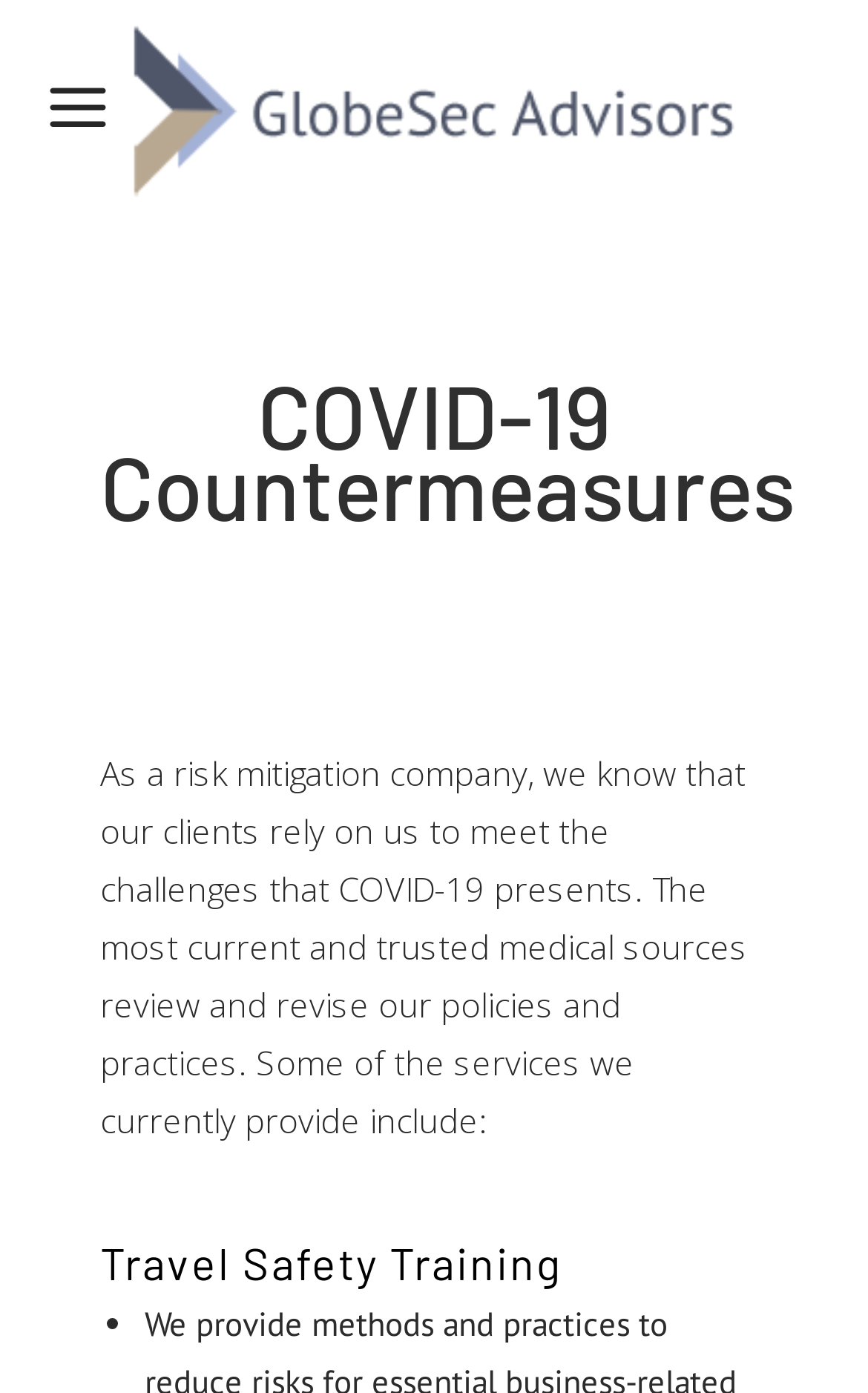Given the element description alt="Logo", identify the bounding box coordinates for the UI element on the webpage screenshot. The format should be (top-left x, top-left y, bottom-right x, bottom-right y), with values between 0 and 1.

[0.127, 0.016, 0.873, 0.144]